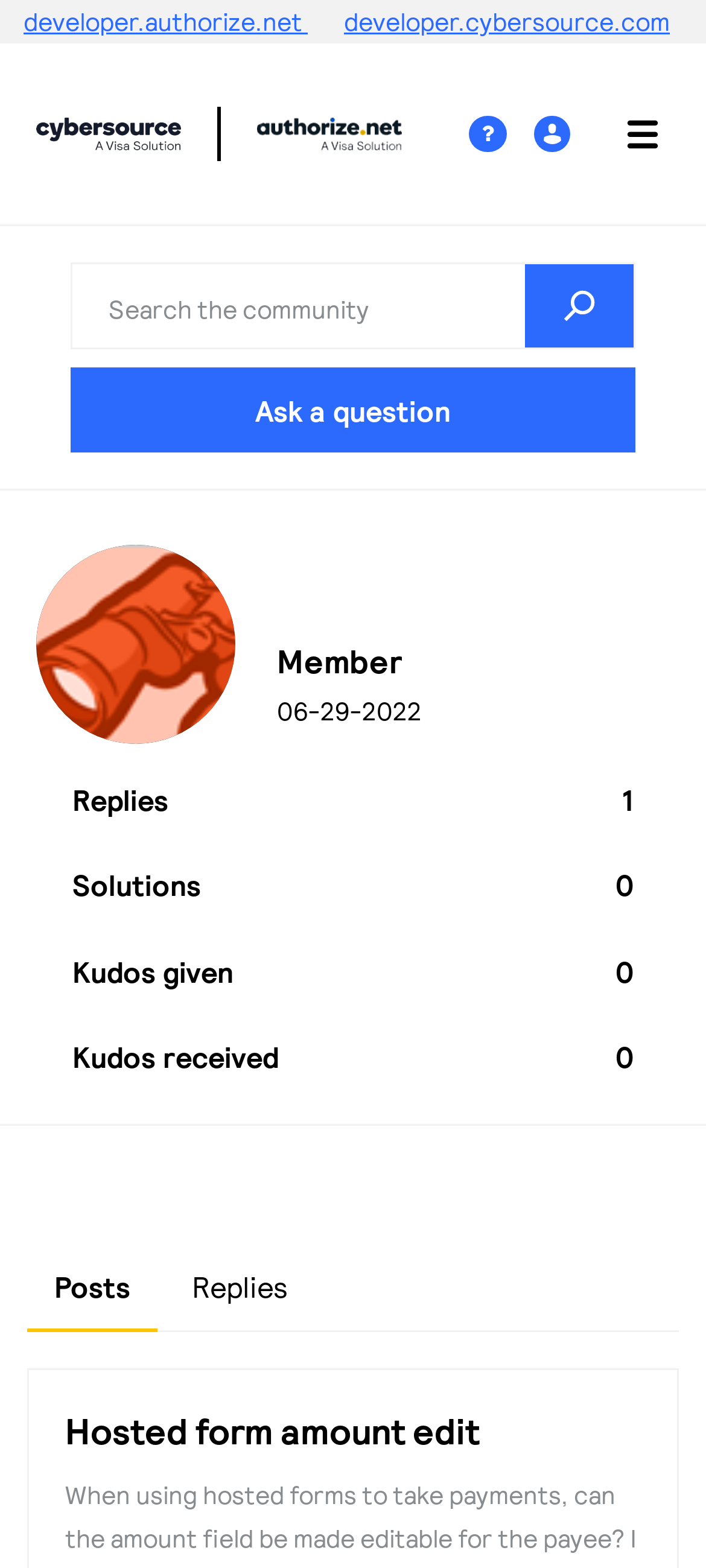What is the title of the latest article?
Answer the question with just one word or phrase using the image.

Hosted form amount edit